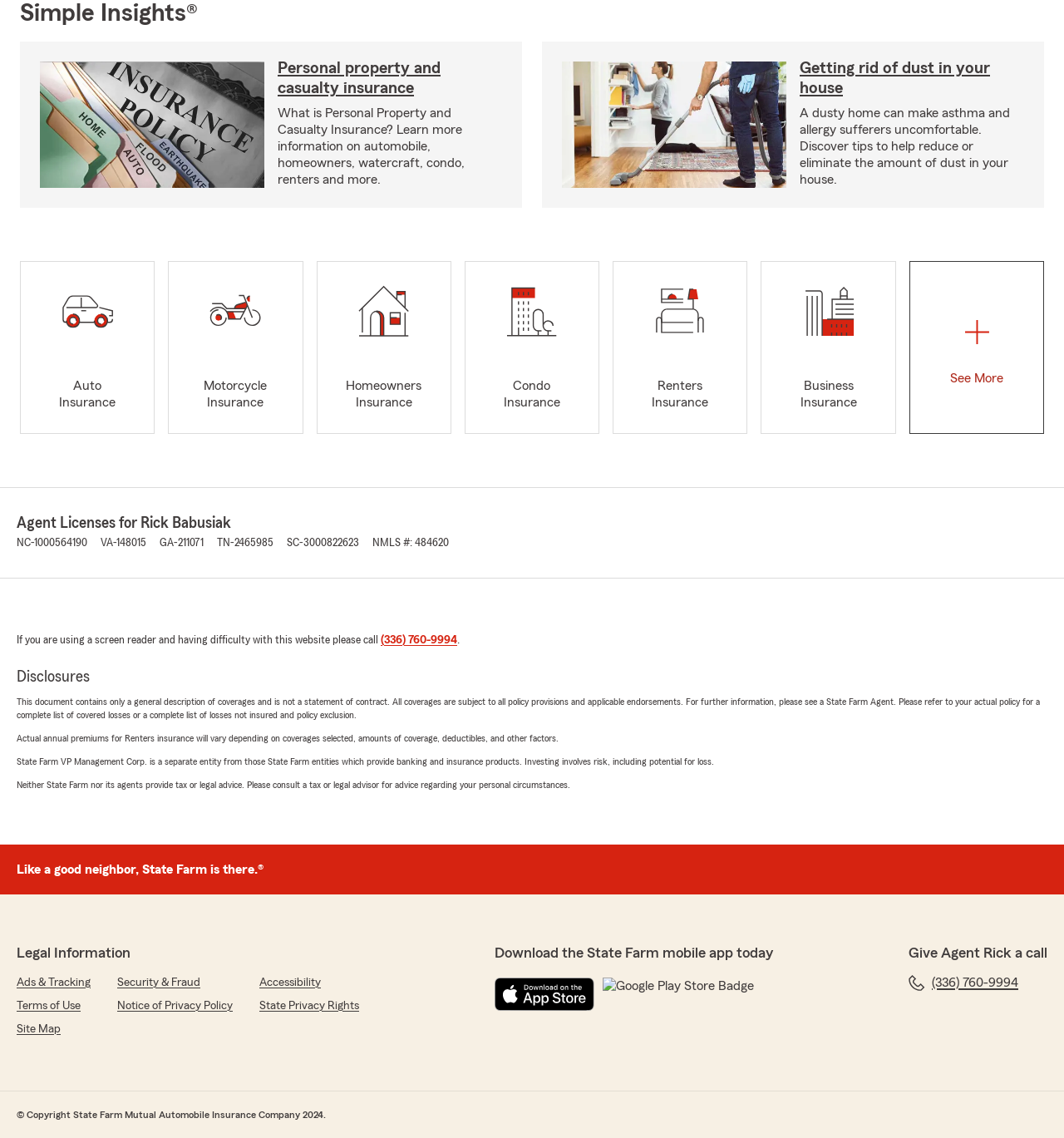What is the phone number to call for assistance?
Please look at the screenshot and answer in one word or a short phrase.

(336) 760-9994